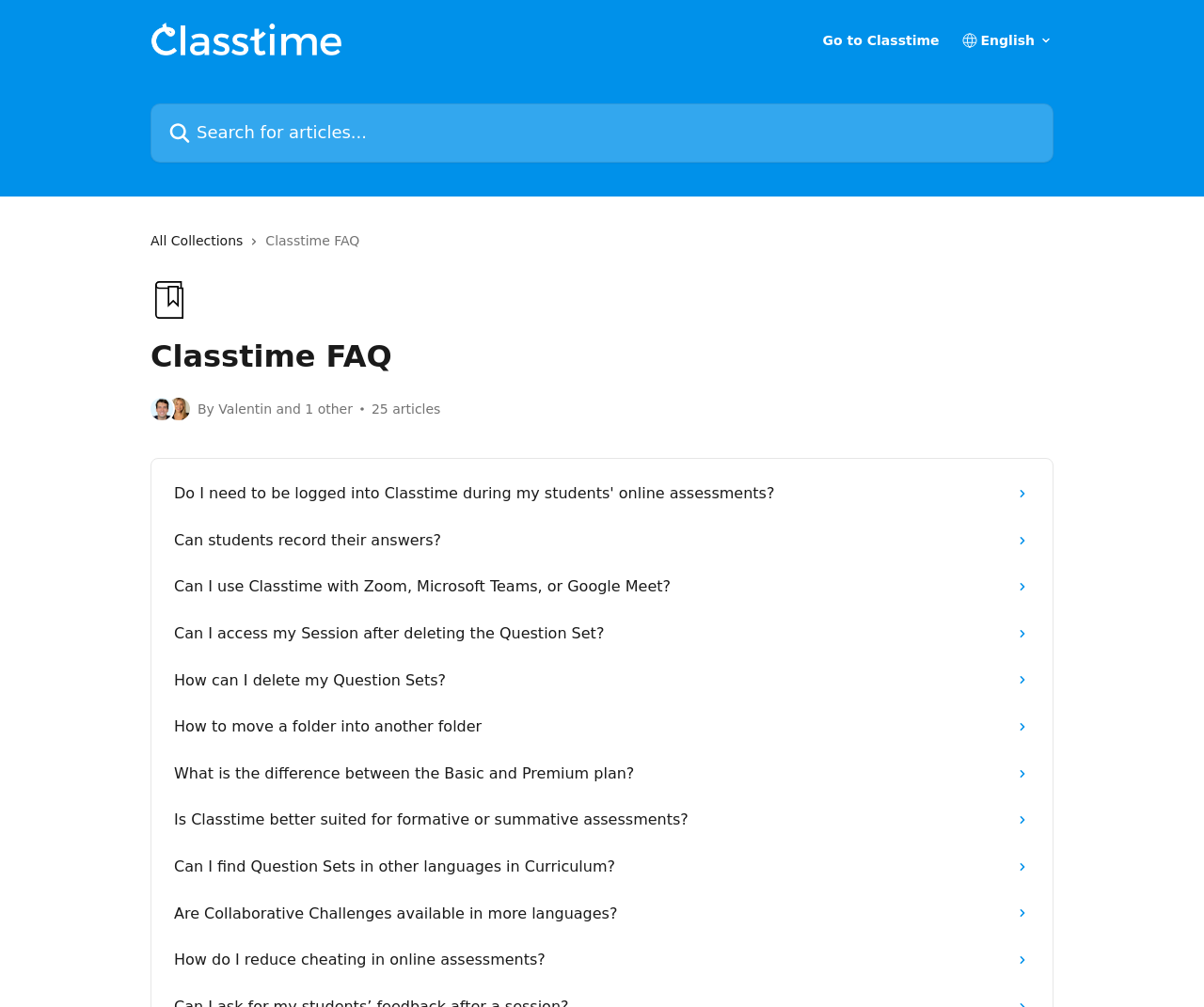Provide the bounding box coordinates in the format (top-left x, top-left y, bottom-right x, bottom-right y). All values are floating point numbers between 0 and 1. Determine the bounding box coordinate of the UI element described as: alt="Help Center - Classtime"

[0.125, 0.022, 0.284, 0.055]